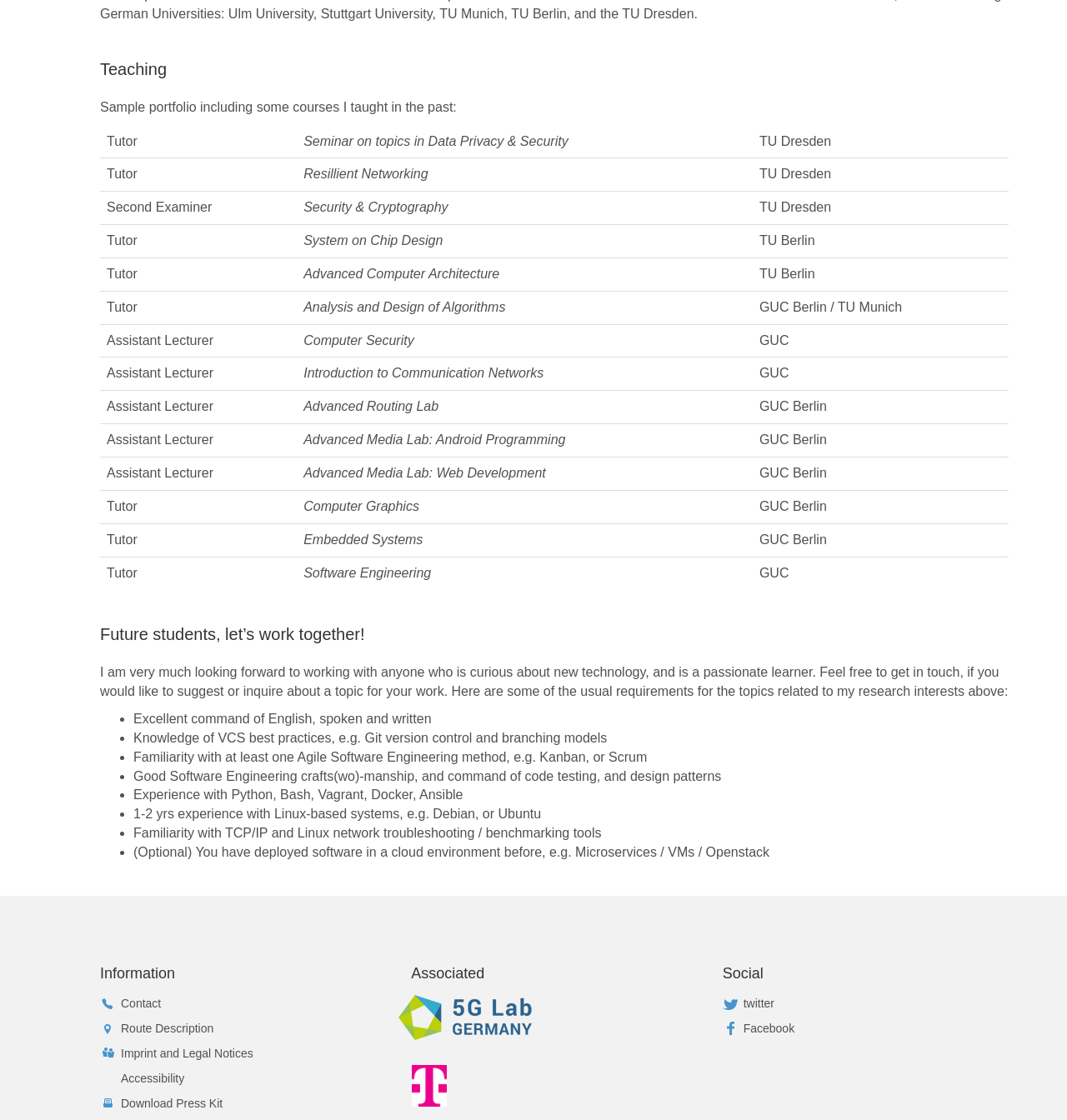What is the title of the first section?
Please craft a detailed and exhaustive response to the question.

The first section of the webpage has a heading element with the text 'Teaching', which indicates that this section is about the author's teaching experience or portfolio.